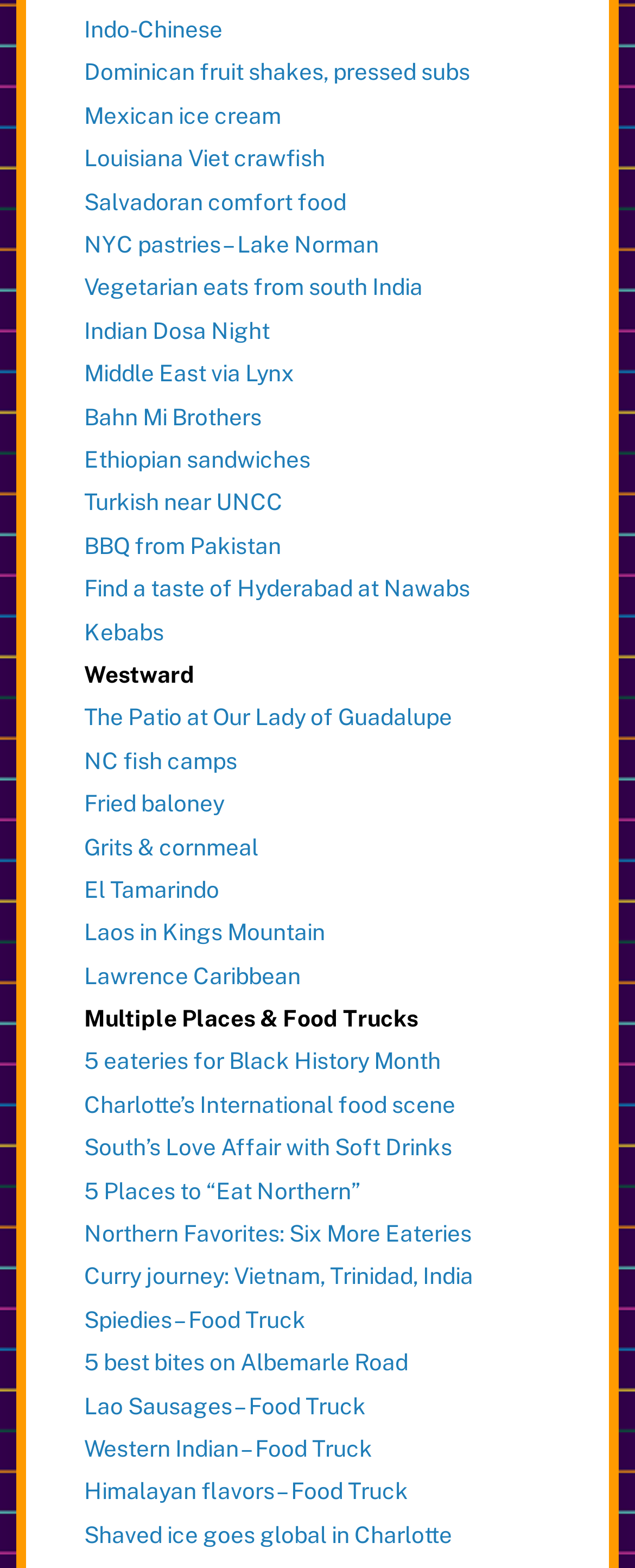Can you provide the bounding box coordinates for the element that should be clicked to implement the instruction: "Learn about Indian Dosa Night"?

[0.132, 0.202, 0.425, 0.219]